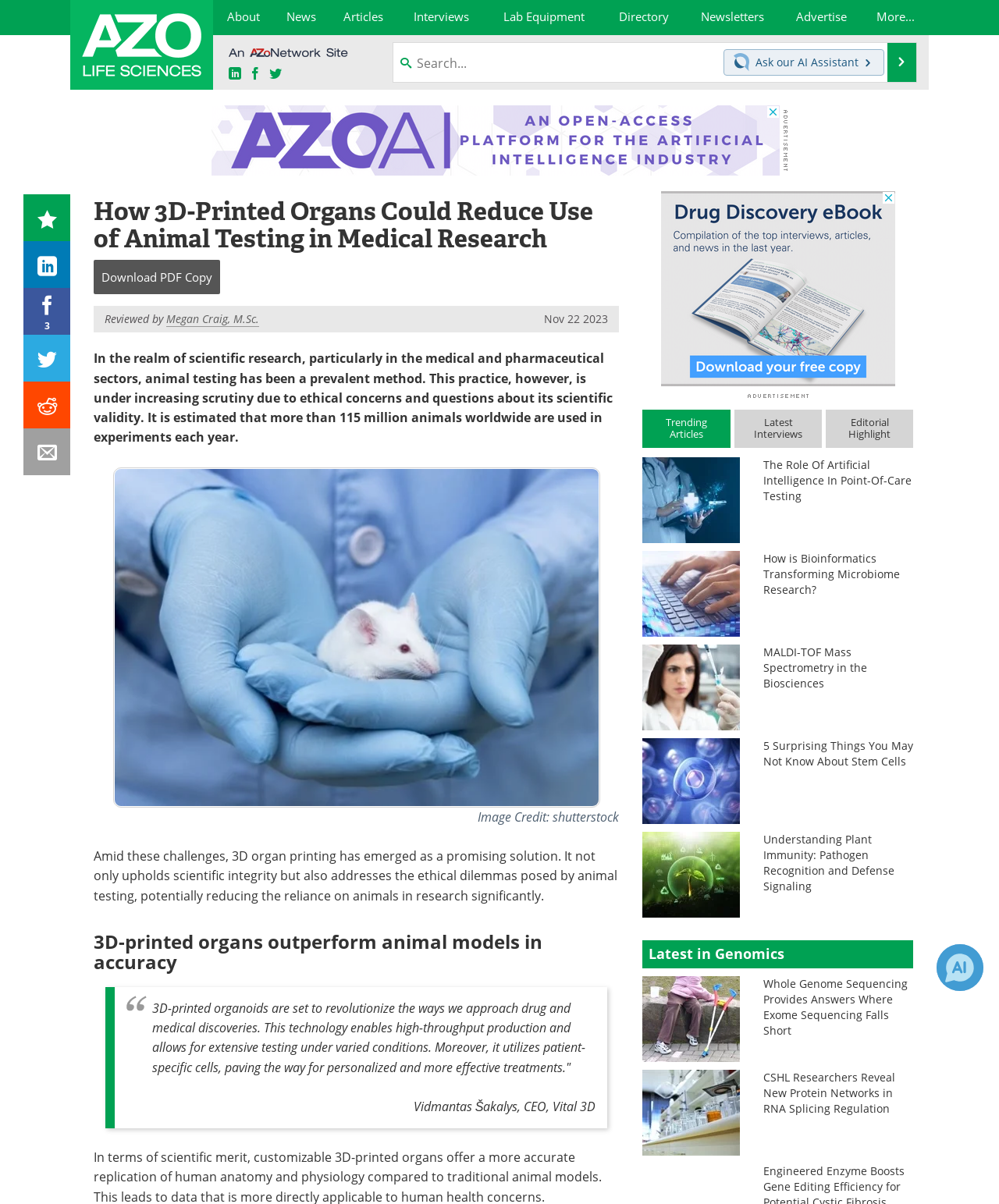What is the estimated number of animals used in experiments each year?
Refer to the image and offer an in-depth and detailed answer to the question.

The estimated number of animals used in experiments each year can be found in the article content, which states 'It is estimated that more than 115 million animals worldwide are used in experiments each year.'